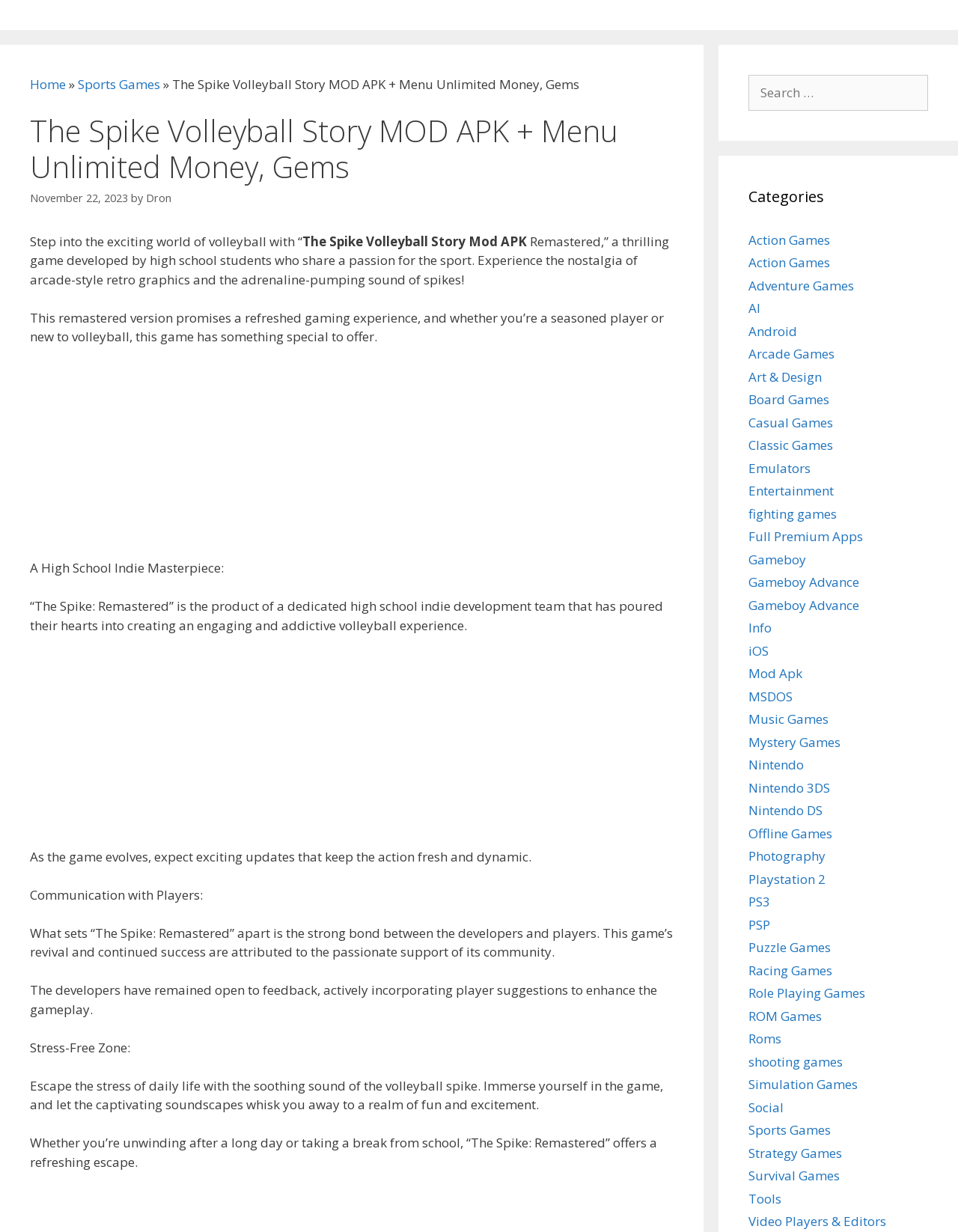Bounding box coordinates are specified in the format (top-left x, top-left y, bottom-right x, bottom-right y). All values are floating point numbers bounded between 0 and 1. Please provide the bounding box coordinate of the region this sentence describes: Full Premium Apps

[0.781, 0.428, 0.901, 0.442]